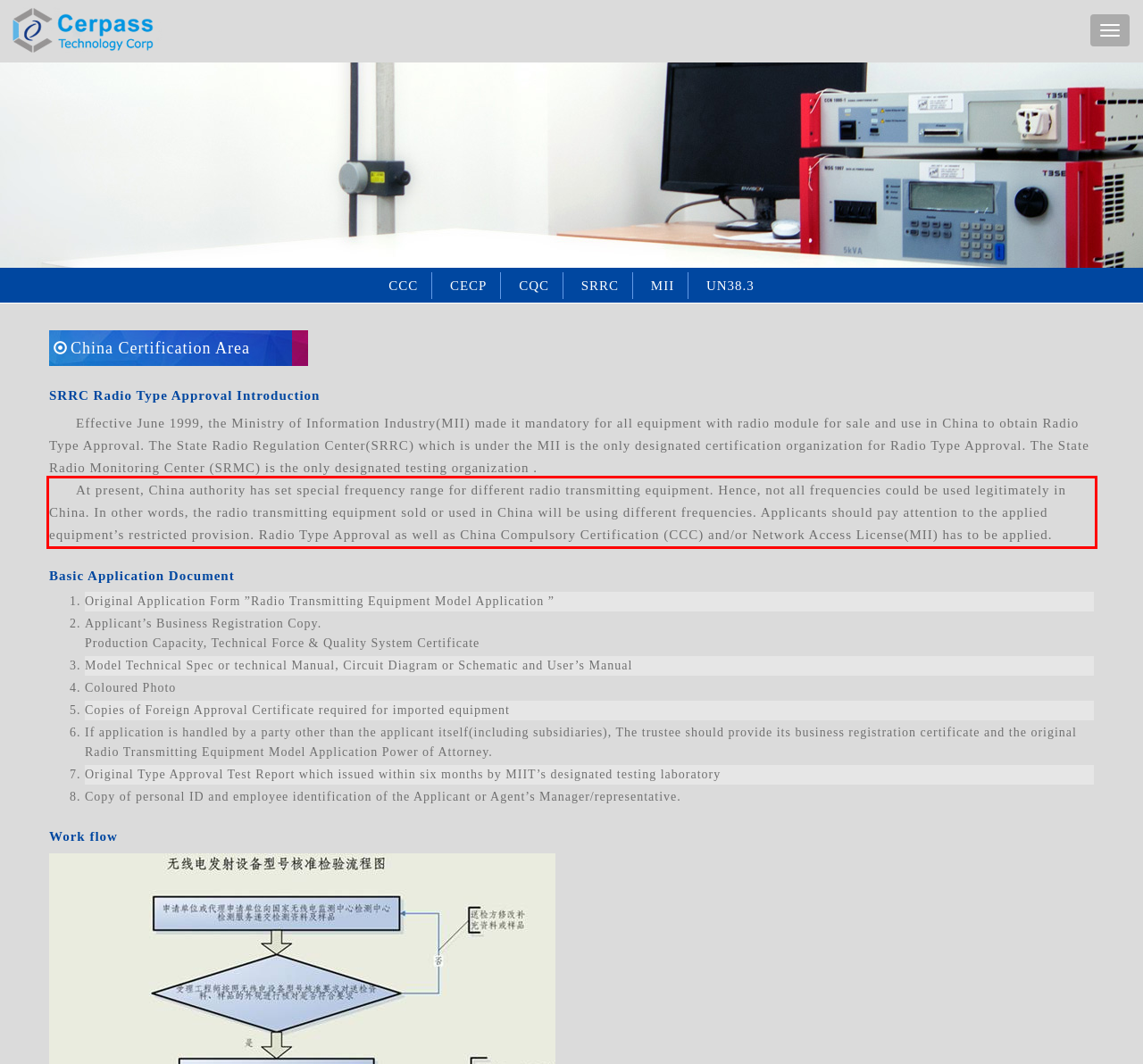Given the screenshot of a webpage, identify the red rectangle bounding box and recognize the text content inside it, generating the extracted text.

At present, China authority has set special frequency range for different radio transmitting equipment. Hence, not all frequencies could be used legitimately in China. In other words, the radio transmitting equipment sold or used in China will be using different frequencies. Applicants should pay attention to the applied equipment’s restricted provision. Radio Type Approval as well as China Compulsory Certification (CCC) and/or Network Access License(MII) has to be applied.